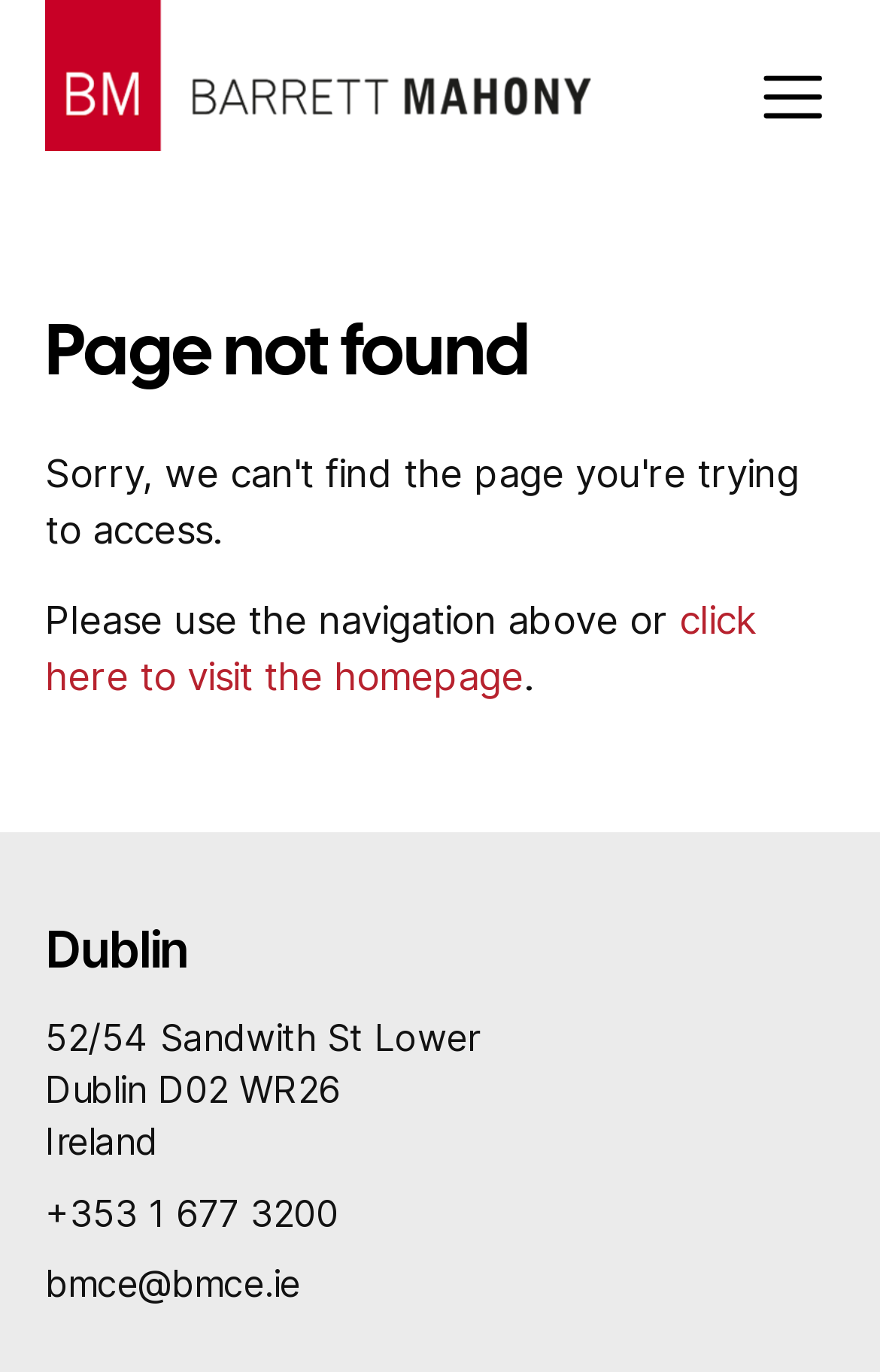What is the principal heading displayed on the webpage?

Page not found